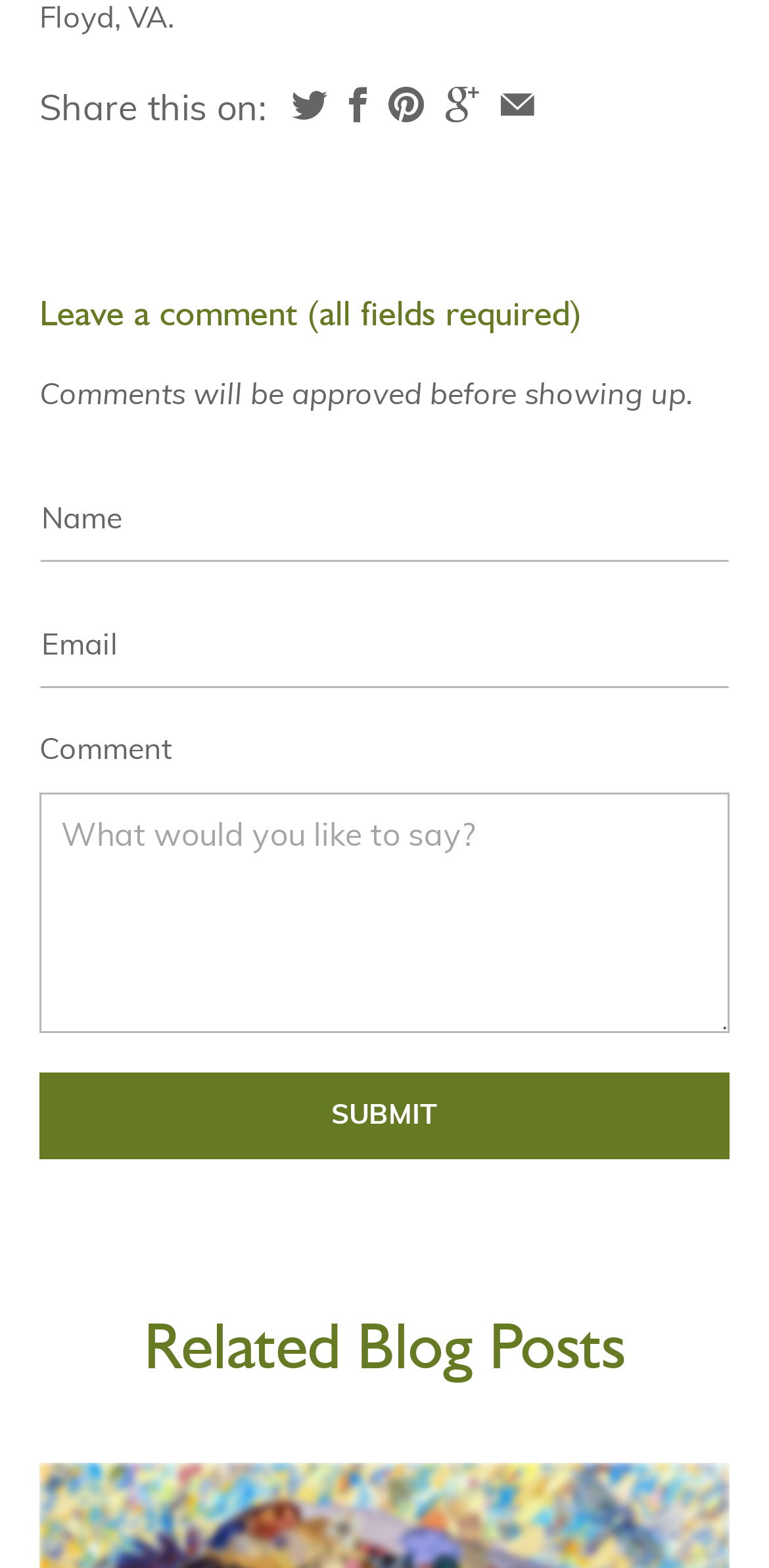Determine the bounding box coordinates for the HTML element mentioned in the following description: "title="Email this to a friend"". The coordinates should be a list of four floats ranging from 0 to 1, represented as [left, top, right, bottom].

[0.644, 0.055, 0.703, 0.078]